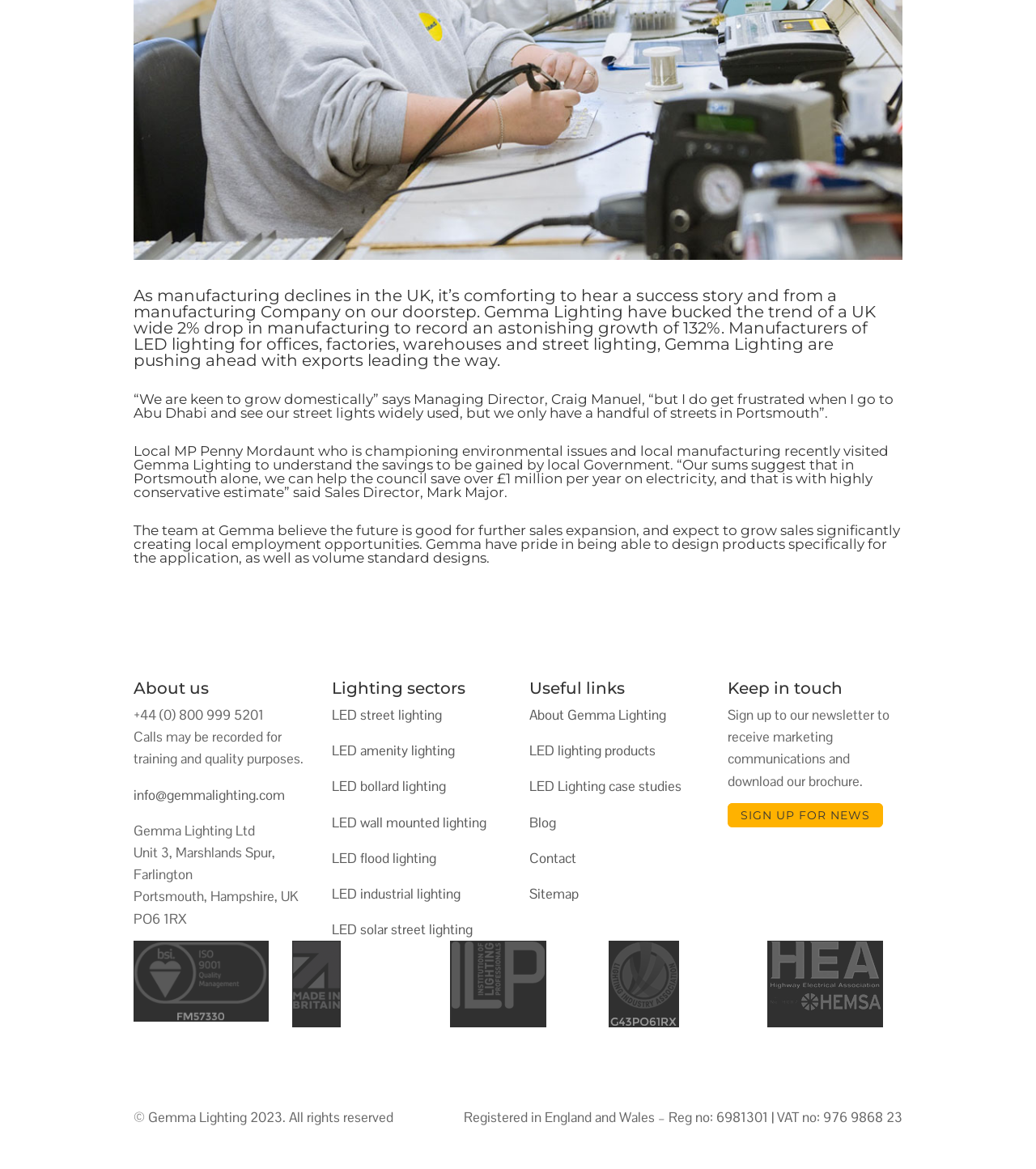Find the bounding box of the UI element described as follows: "LED wall mounted lighting".

[0.32, 0.696, 0.469, 0.711]